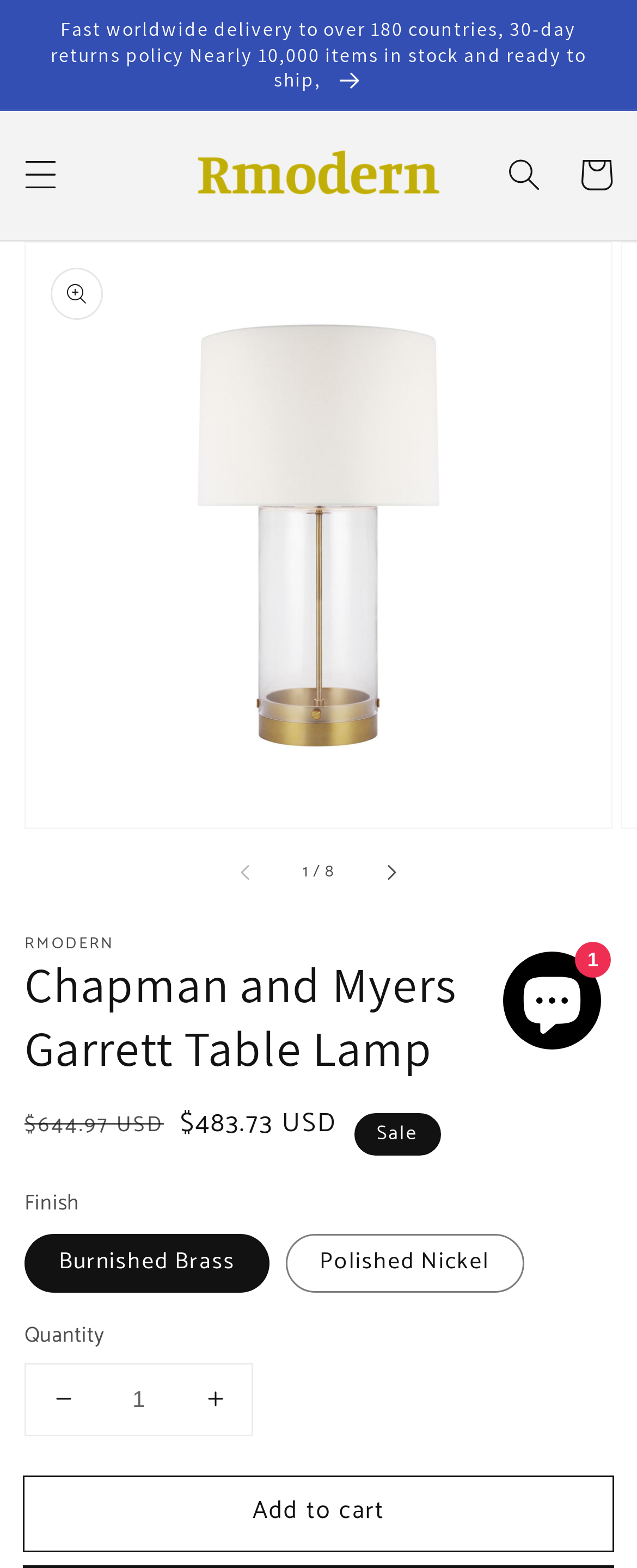What is the current price of the Chapman and Myers Garrett Table Lamp?
From the screenshot, supply a one-word or short-phrase answer.

$483.73 USD